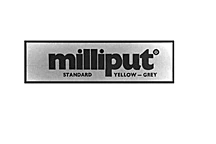What type of applications is the product likely used for? Based on the screenshot, please respond with a single word or phrase.

Modeling, sculpting, or repair